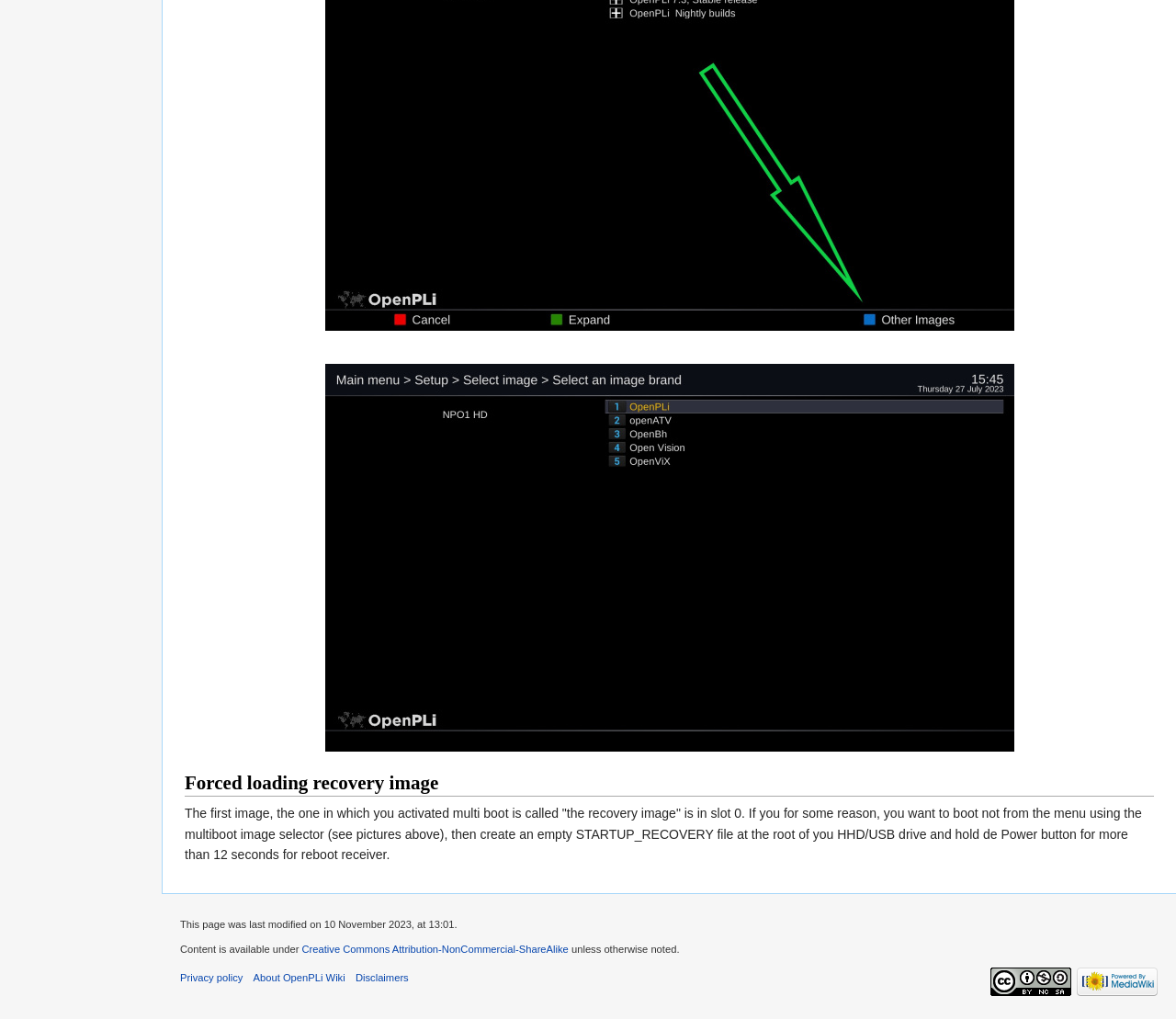Please specify the coordinates of the bounding box for the element that should be clicked to carry out this instruction: "View image VuMultiboot-009". The coordinates must be four float numbers between 0 and 1, formatted as [left, top, right, bottom].

[0.276, 0.126, 0.862, 0.14]